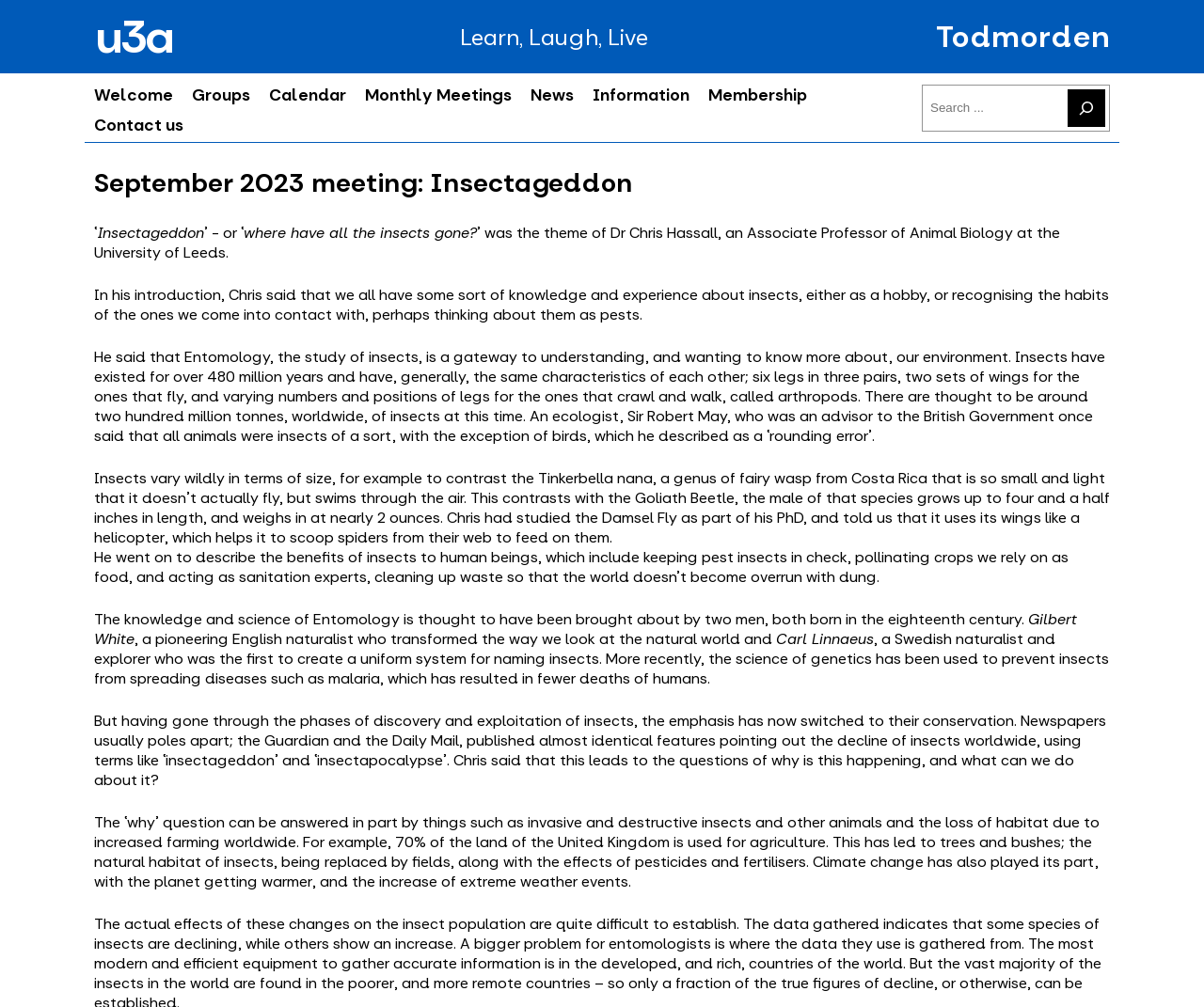Use a single word or phrase to answer this question: 
What is the name of the beetle species mentioned in the text?

Goliath Beetle